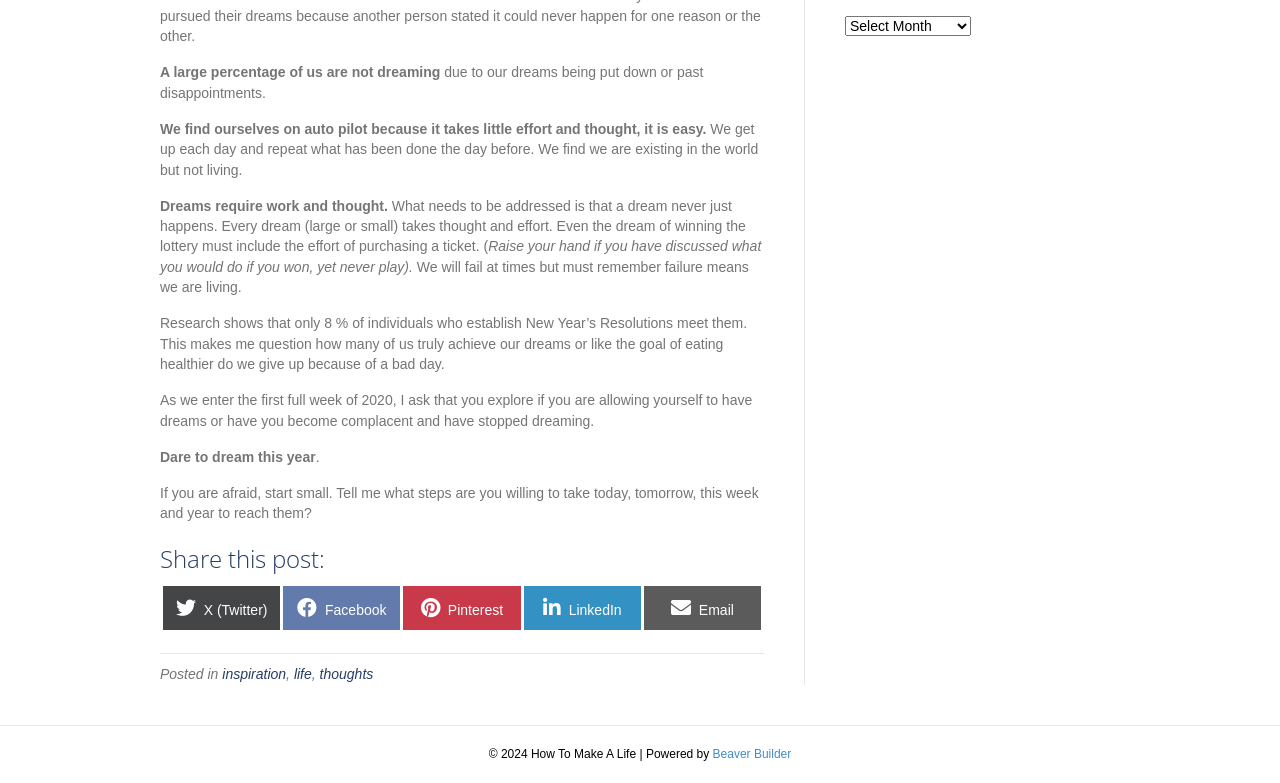Could you find the bounding box coordinates of the clickable area to complete this instruction: "Share this post on LinkedIn"?

[0.409, 0.749, 0.501, 0.805]